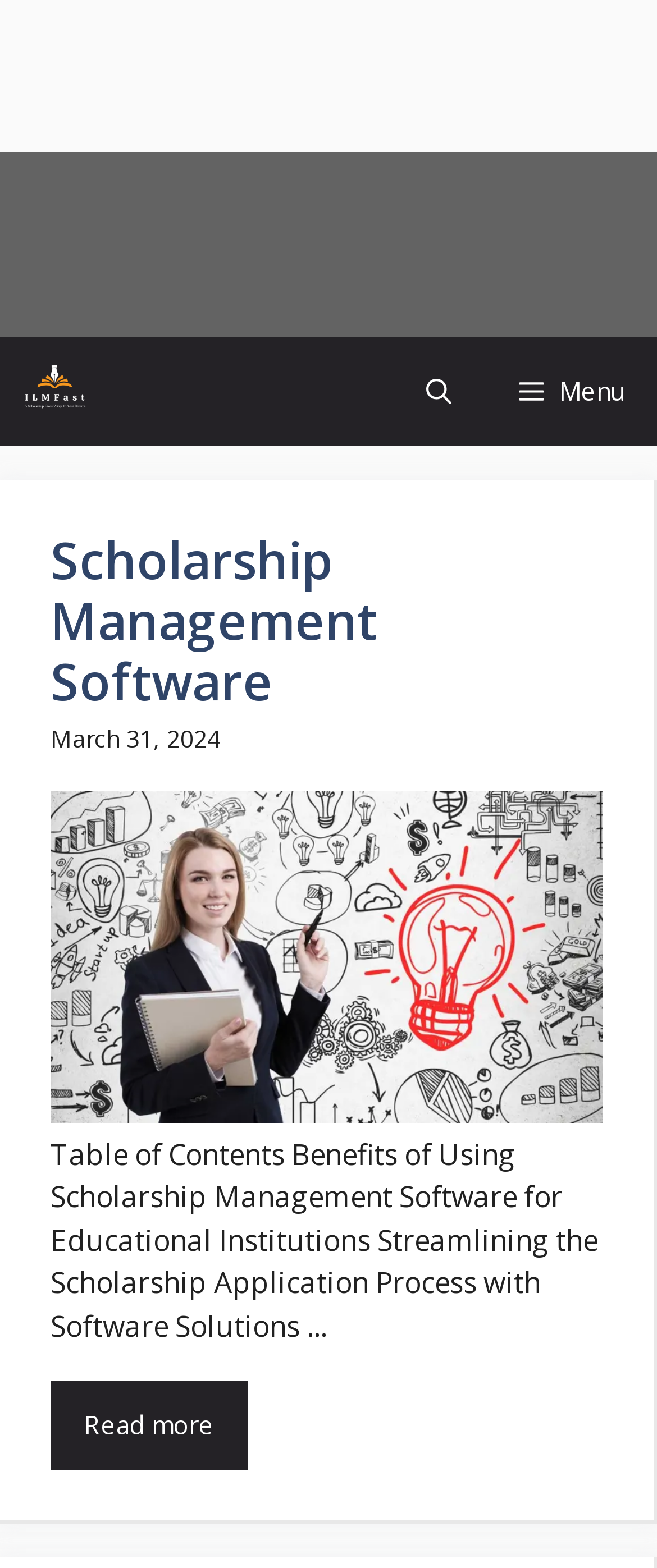What is the date mentioned on the webpage?
Please provide a single word or phrase answer based on the image.

March 31, 2024